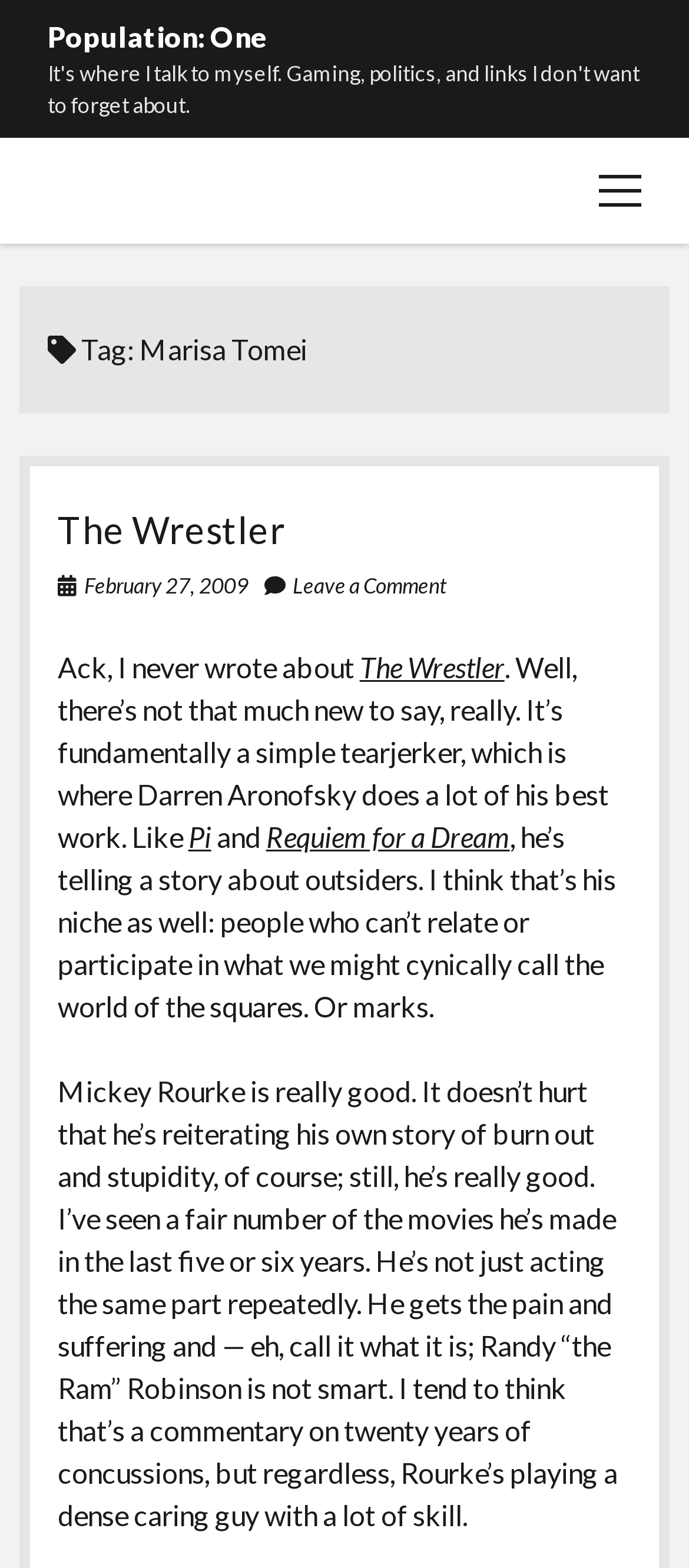Provide the bounding box coordinates of the UI element this sentence describes: "February 27, 2009".

[0.122, 0.365, 0.36, 0.382]